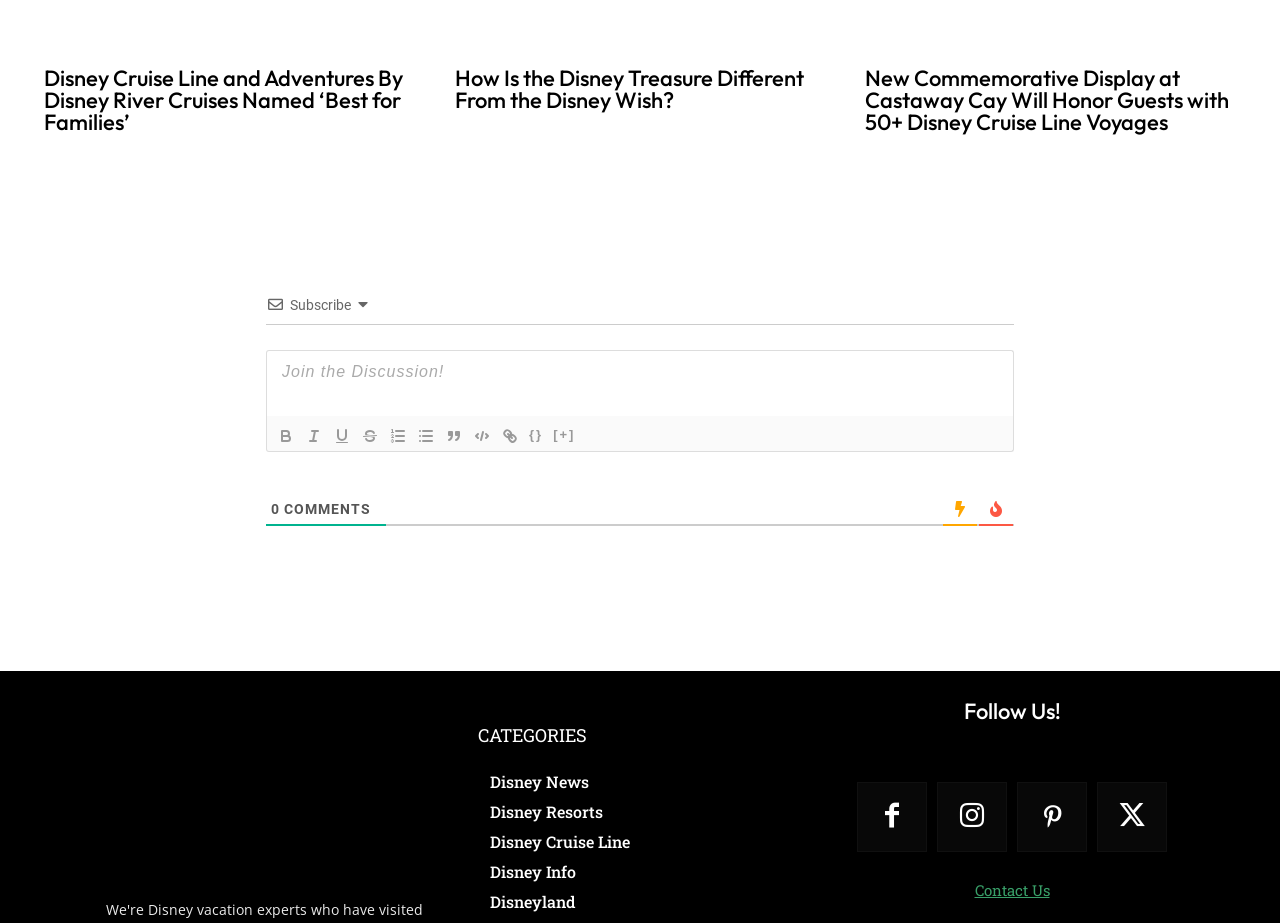Locate the bounding box coordinates of the area that needs to be clicked to fulfill the following instruction: "View 'Disney News' category". The coordinates should be in the format of four float numbers between 0 and 1, namely [left, top, right, bottom].

[0.373, 0.832, 0.627, 0.865]